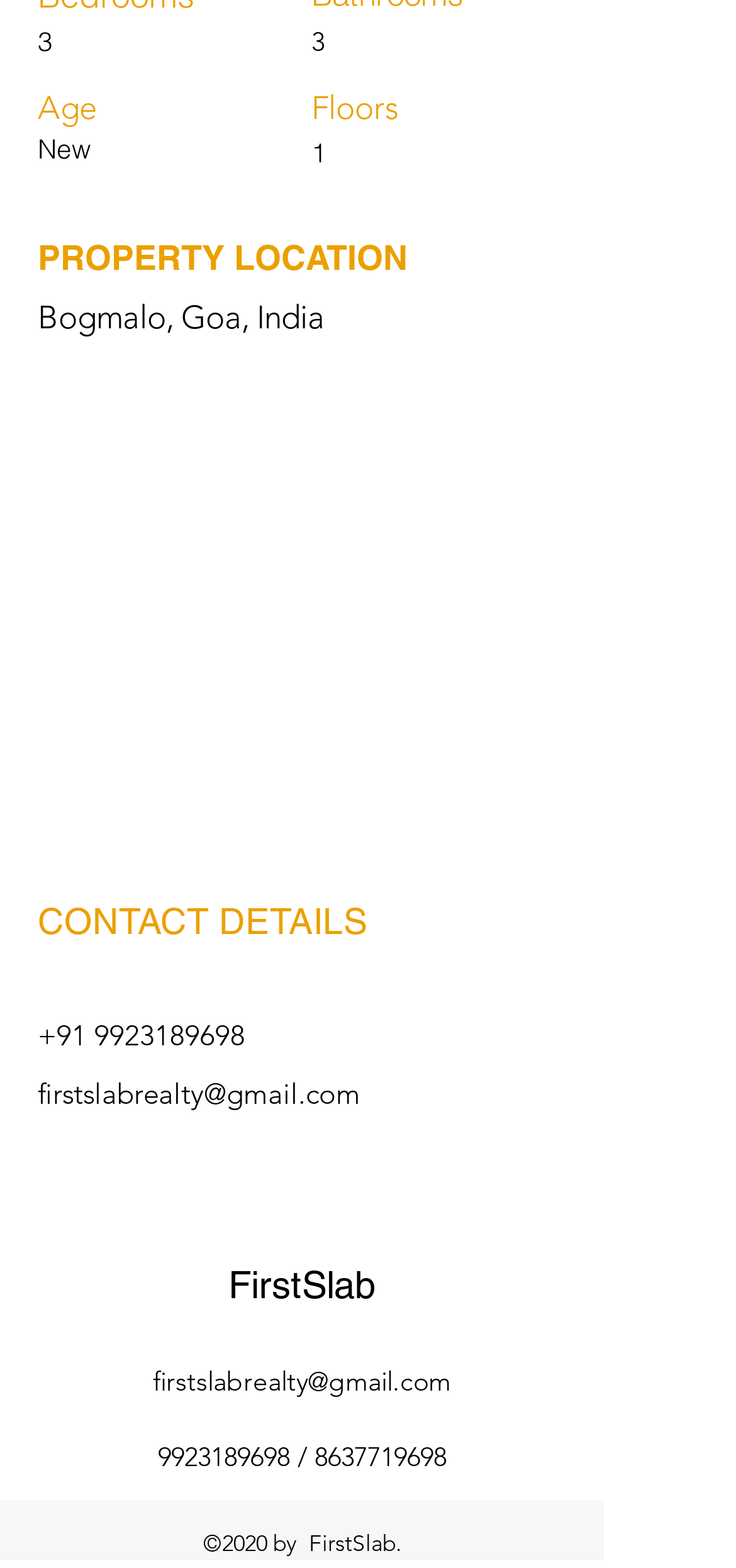What is the year of copyright?
Look at the image and answer with only one word or phrase.

2020